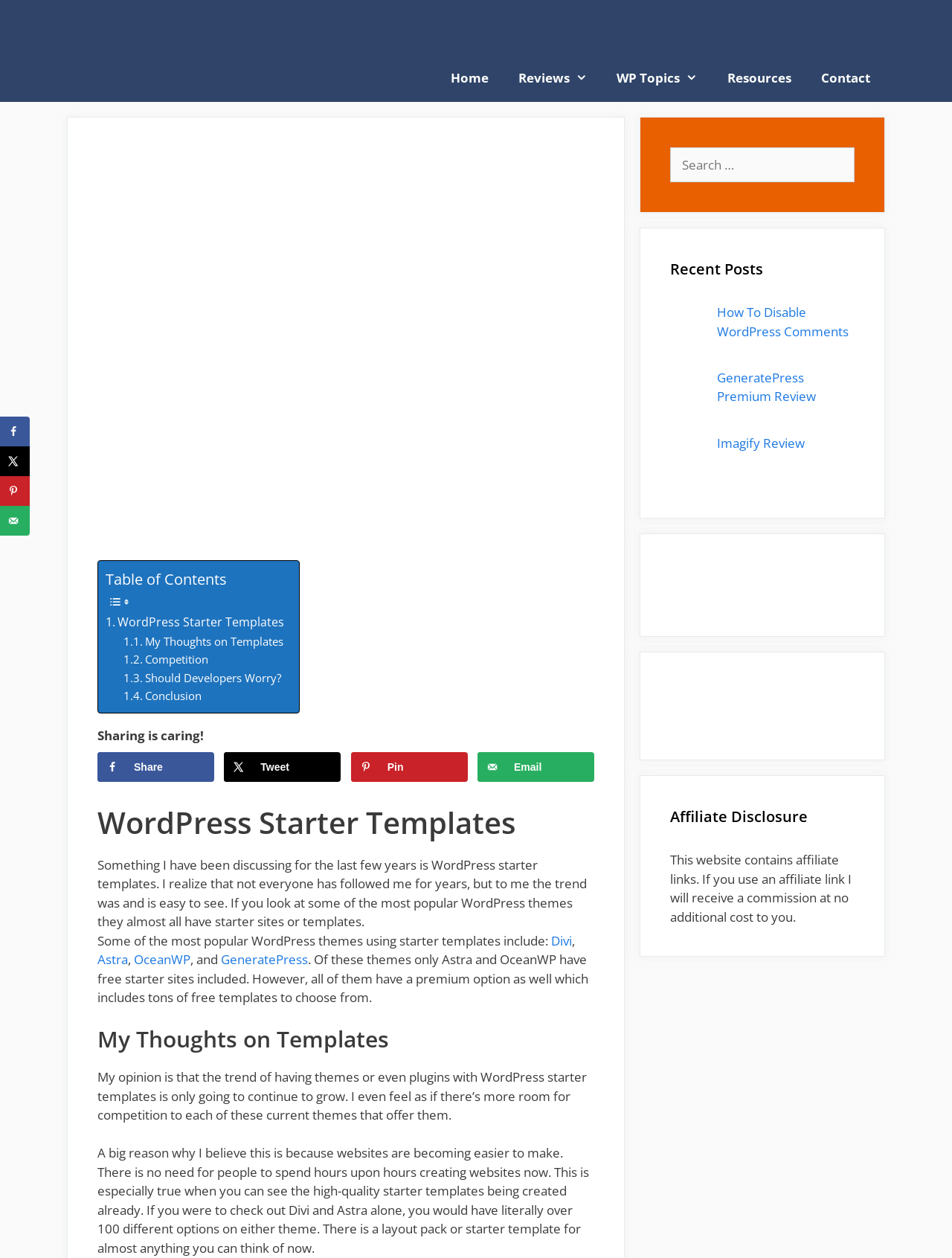Please identify the bounding box coordinates of the element I need to click to follow this instruction: "Search for something".

[0.704, 0.117, 0.898, 0.145]